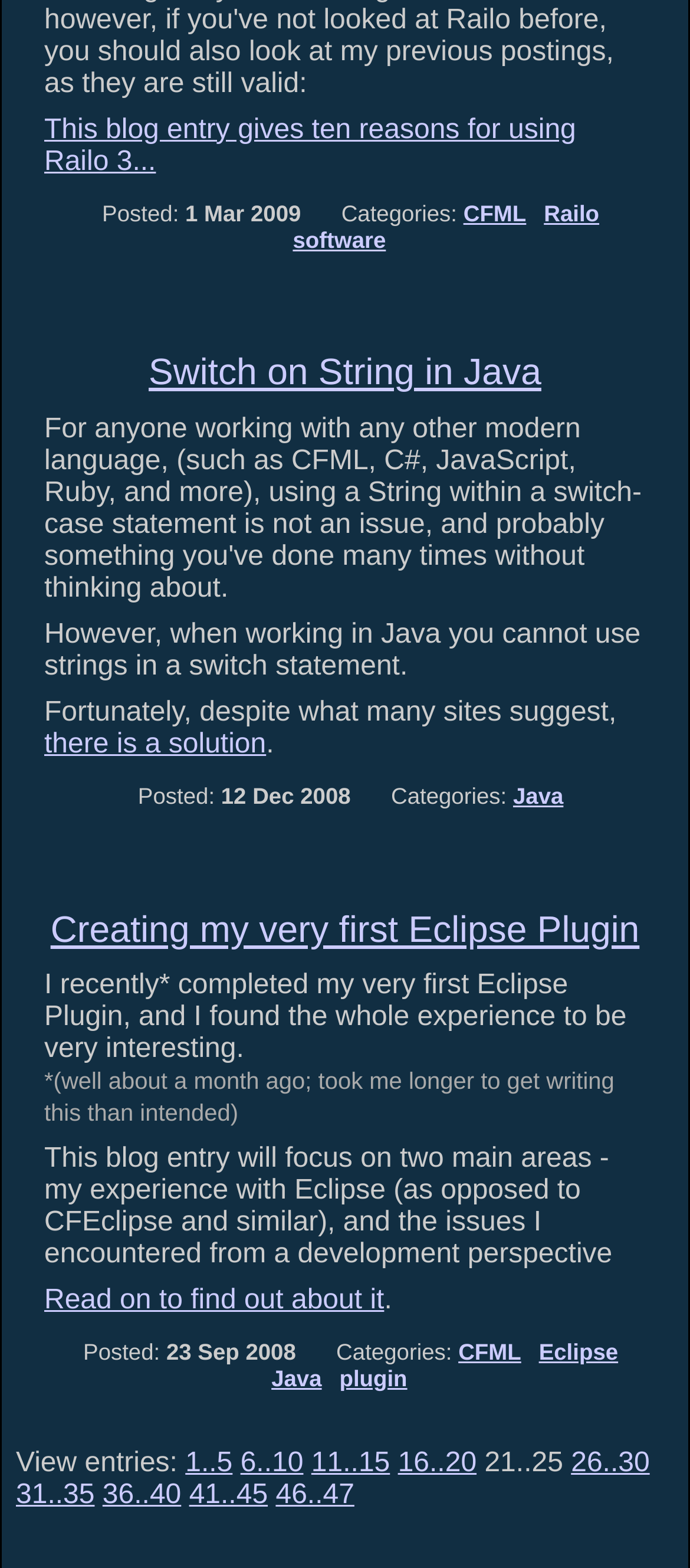What is the link text of the first link in the first blog entry?
Utilize the image to construct a detailed and well-explained answer.

I found the link text of the first link in the first blog entry by looking at the link element inside the first article element, which has the text 'there is a solution'.